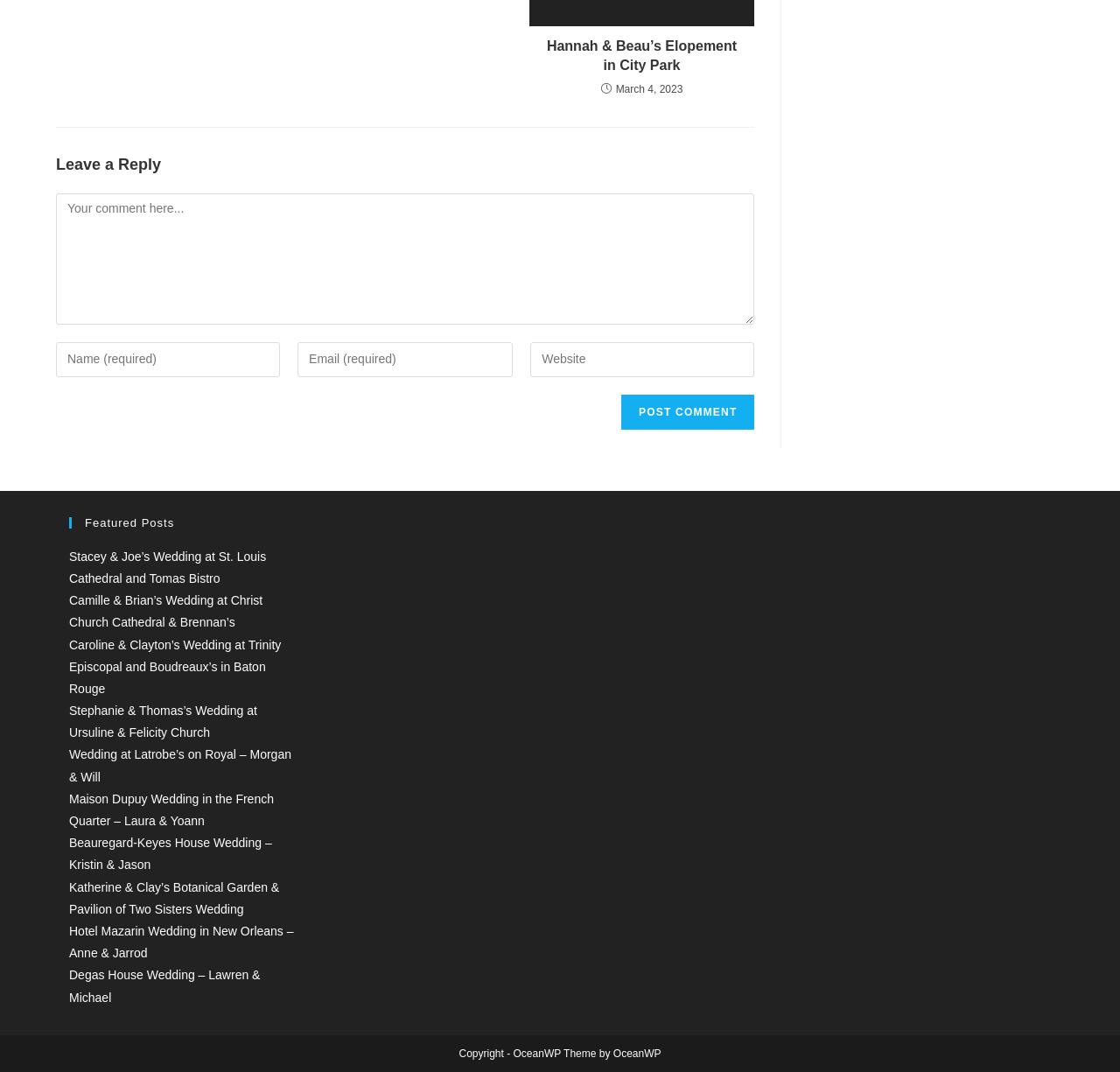Give a succinct answer to this question in a single word or phrase: 
How many textboxes are required to comment?

2